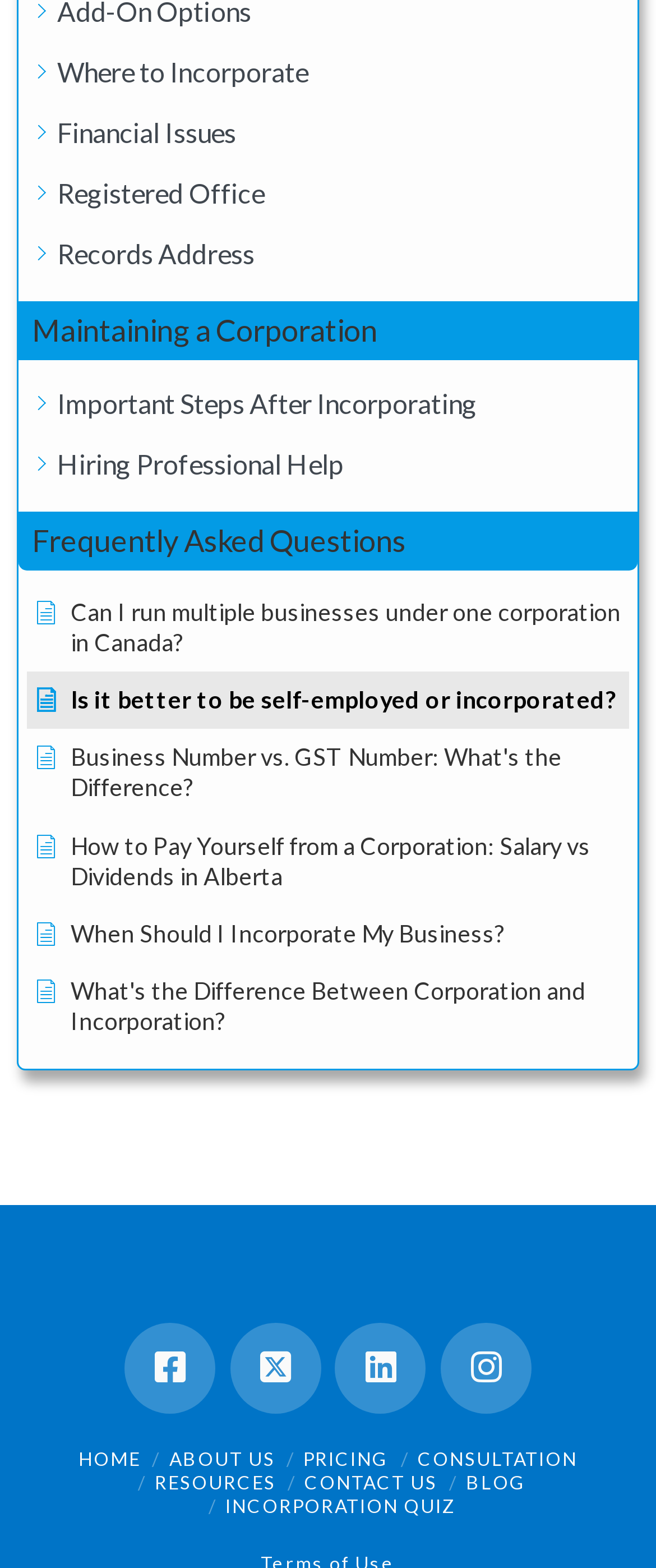Answer the following query concisely with a single word or phrase:
How many social media links are there?

4